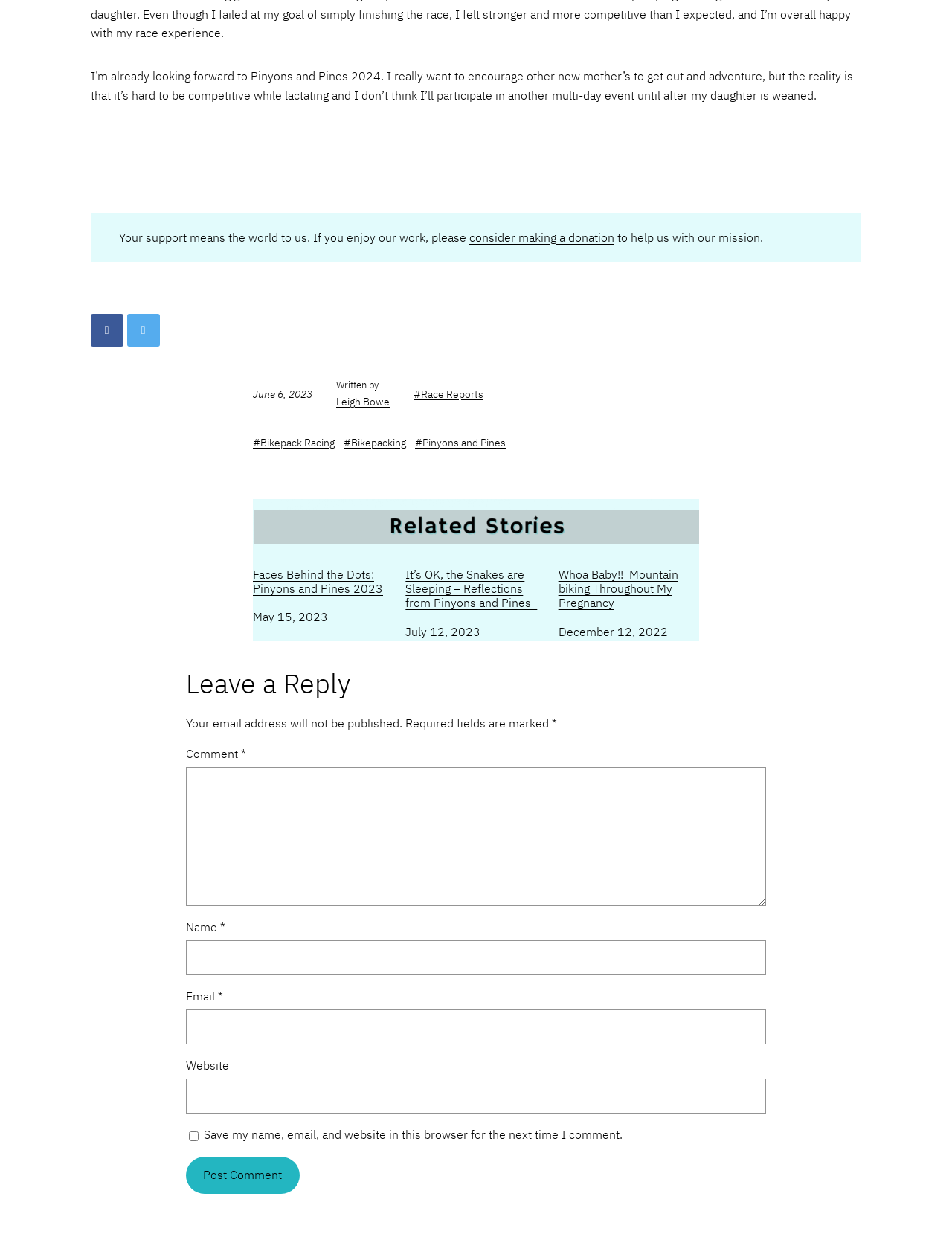Specify the bounding box coordinates of the area that needs to be clicked to achieve the following instruction: "Click the 'Leigh Bowe' link".

[0.353, 0.319, 0.409, 0.329]